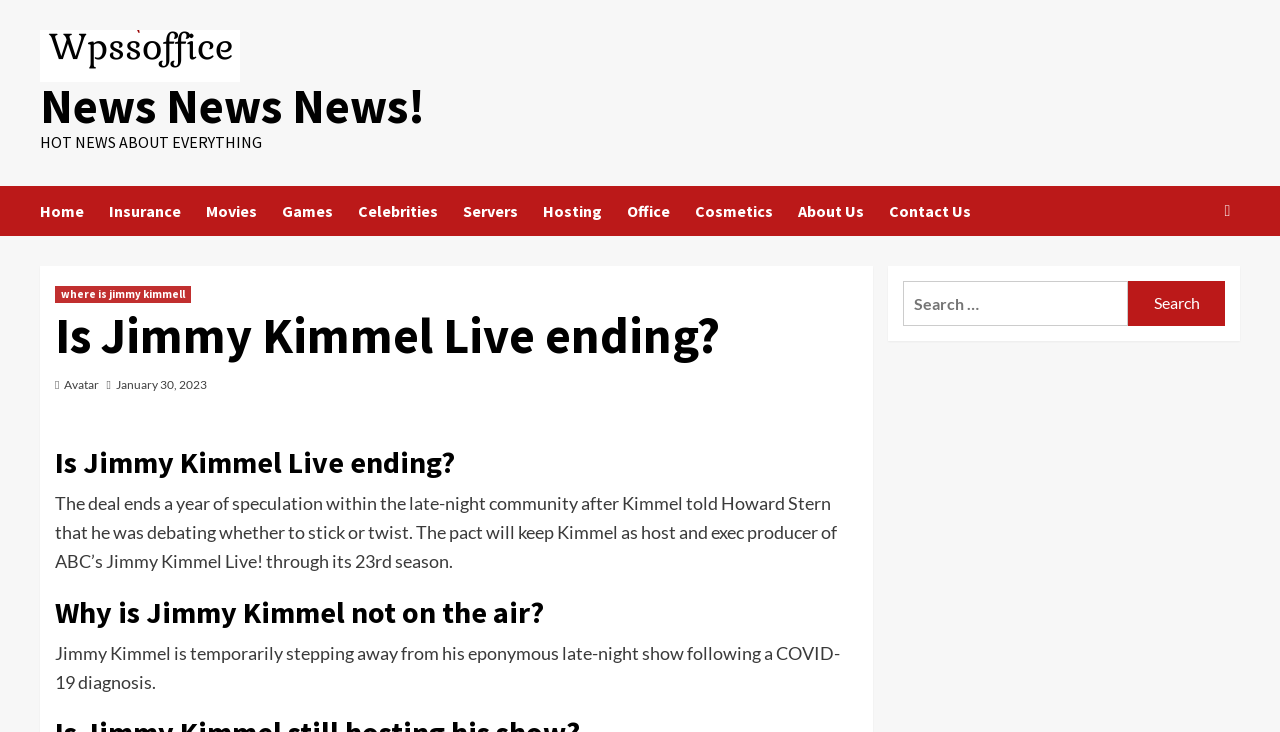Examine the image carefully and respond to the question with a detailed answer: 
What is the date mentioned in the article?

I found the answer by looking at the link element with the text 'January 30, 2023' which is located below the heading 'Is Jimmy Kimmel Live ending?'. This date is likely mentioned in the article as a relevant piece of information.